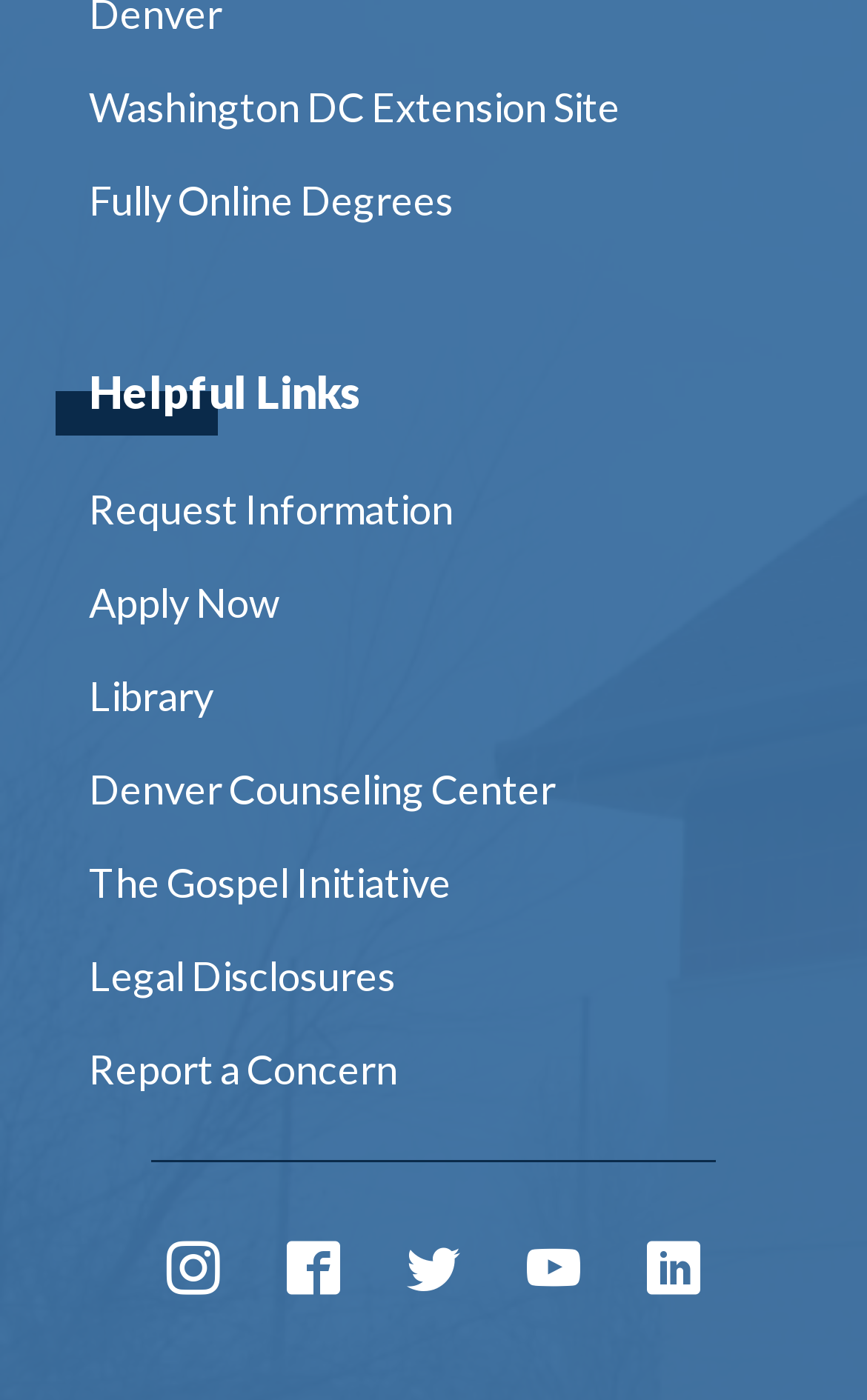Identify the bounding box coordinates of the region I need to click to complete this instruction: "Request Information".

[0.103, 0.33, 0.897, 0.397]